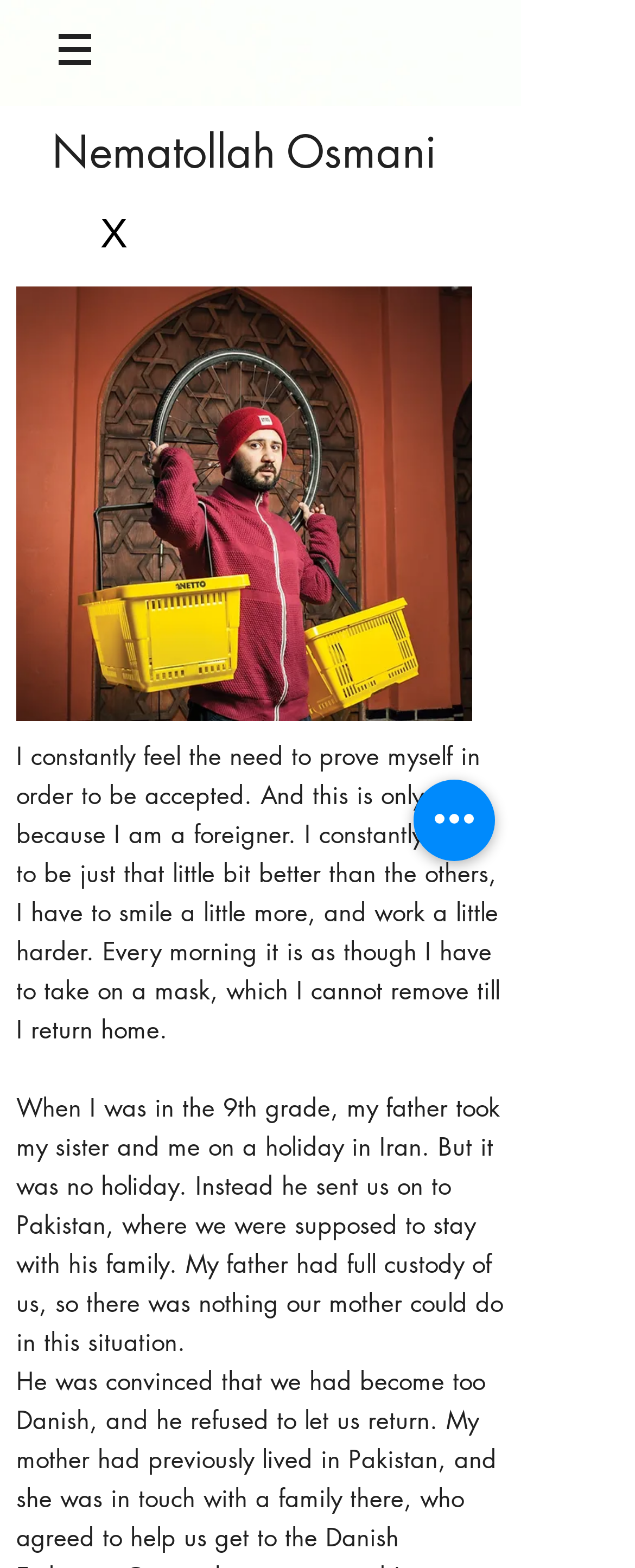Using the description: "aria-label="Quick actions"", determine the UI element's bounding box coordinates. Ensure the coordinates are in the format of four float numbers between 0 and 1, i.e., [left, top, right, bottom].

[0.651, 0.497, 0.779, 0.549]